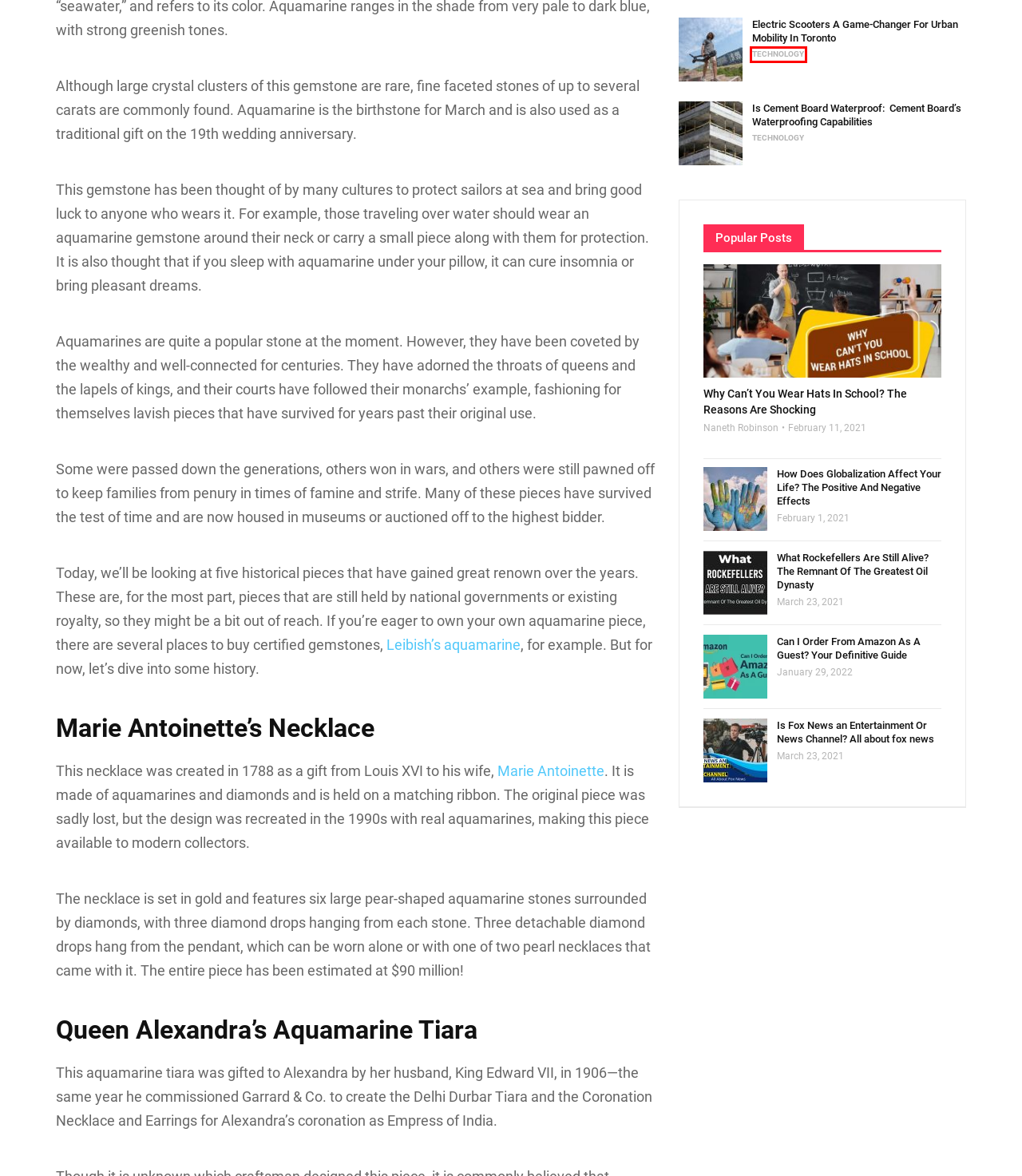You have been given a screenshot of a webpage, where a red bounding box surrounds a UI element. Identify the best matching webpage description for the page that loads after the element in the bounding box is clicked. Options include:
A. Electric Scooters A Game-Changer For Urban Mobility In Toronto - MichNews
B. What Rockefellers Are Still Alive? The Remnant Of The Greatest Oil Dynasty
C. How Does Globalization Affect Your Life? The Positive And Negative Effects
D. Technology Archives - MichNews
E. Is Fox News an Entertainment Or News Channel? All about fox news
F. Why Can’t You Wear Hats In School? The Reasons Are Shocking
G. Shop Natural Loose 海蓝宝石 Gemstones | Leibish | Leibish 丽比诗官网
H. Is Cement Board Waterproof:  Cement Board's Waterproofing Capabilities

D